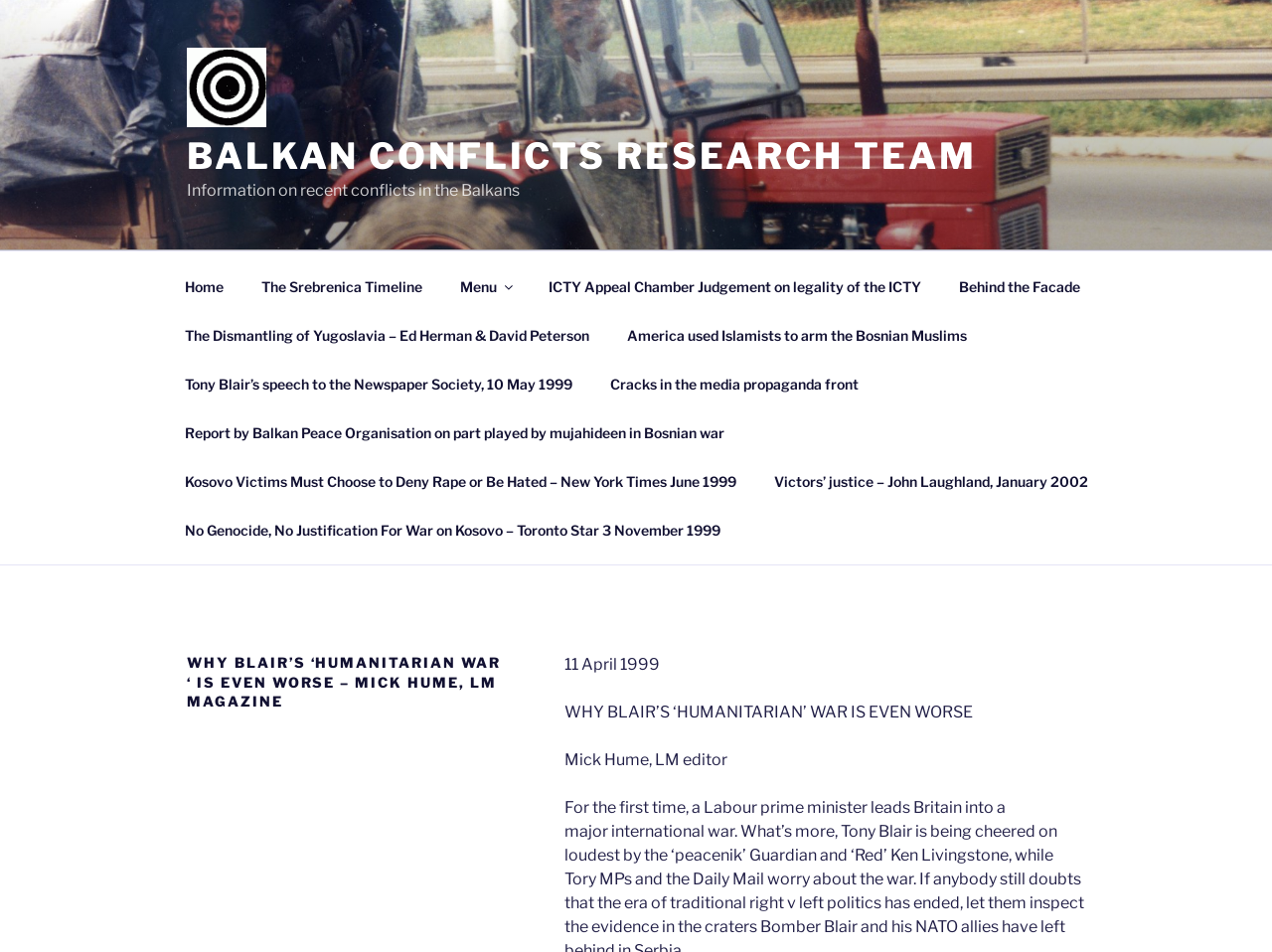What is the date of the article?
Please respond to the question with a detailed and thorough explanation.

I found the answer by looking at the static text below the heading, which says '11 April 1999'. This suggests that the article was published on this date.